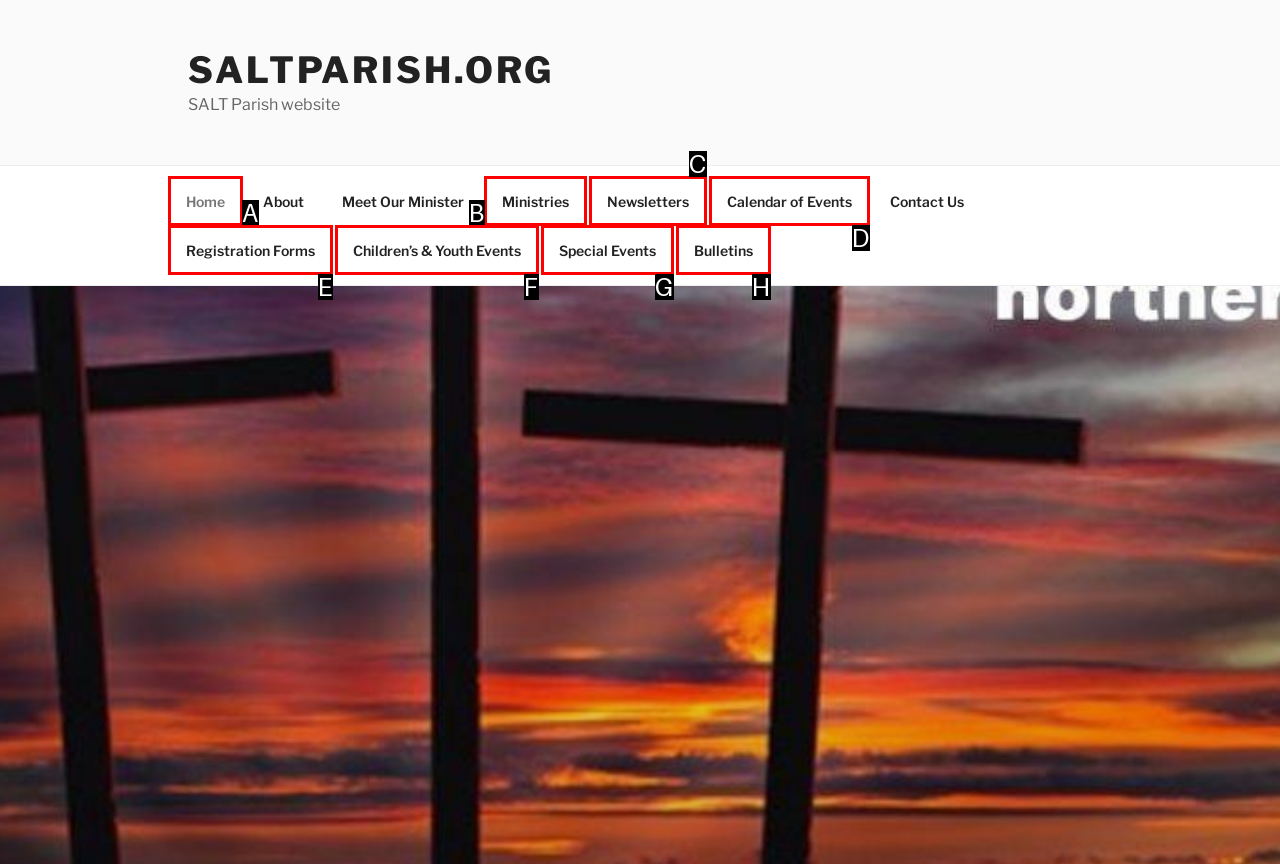Pinpoint the HTML element that fits the description: Children’s & Youth Events
Answer by providing the letter of the correct option.

F